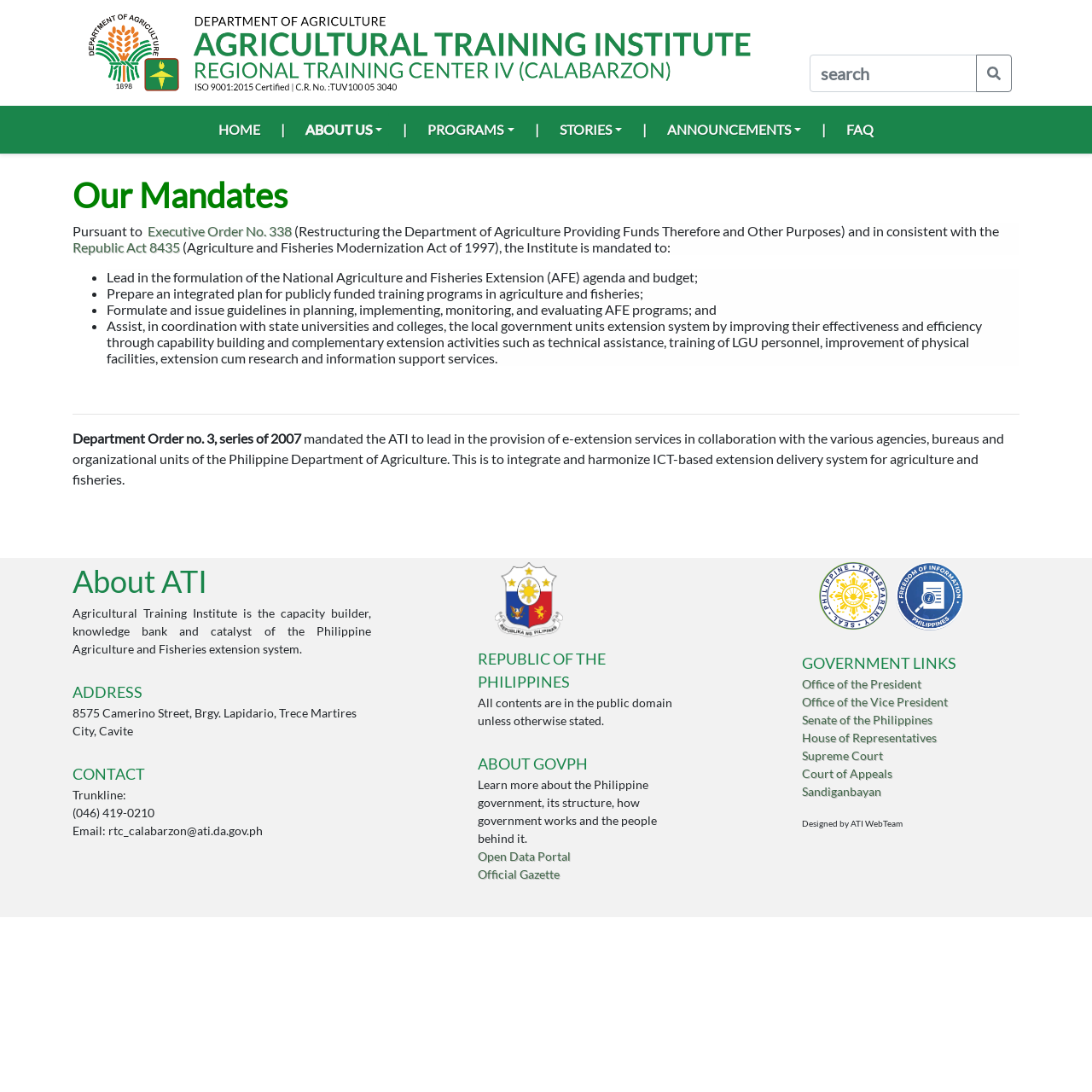What is the purpose of the institute?
Look at the image and answer with only one word or phrase.

Capacity builder, knowledge bank and catalyst